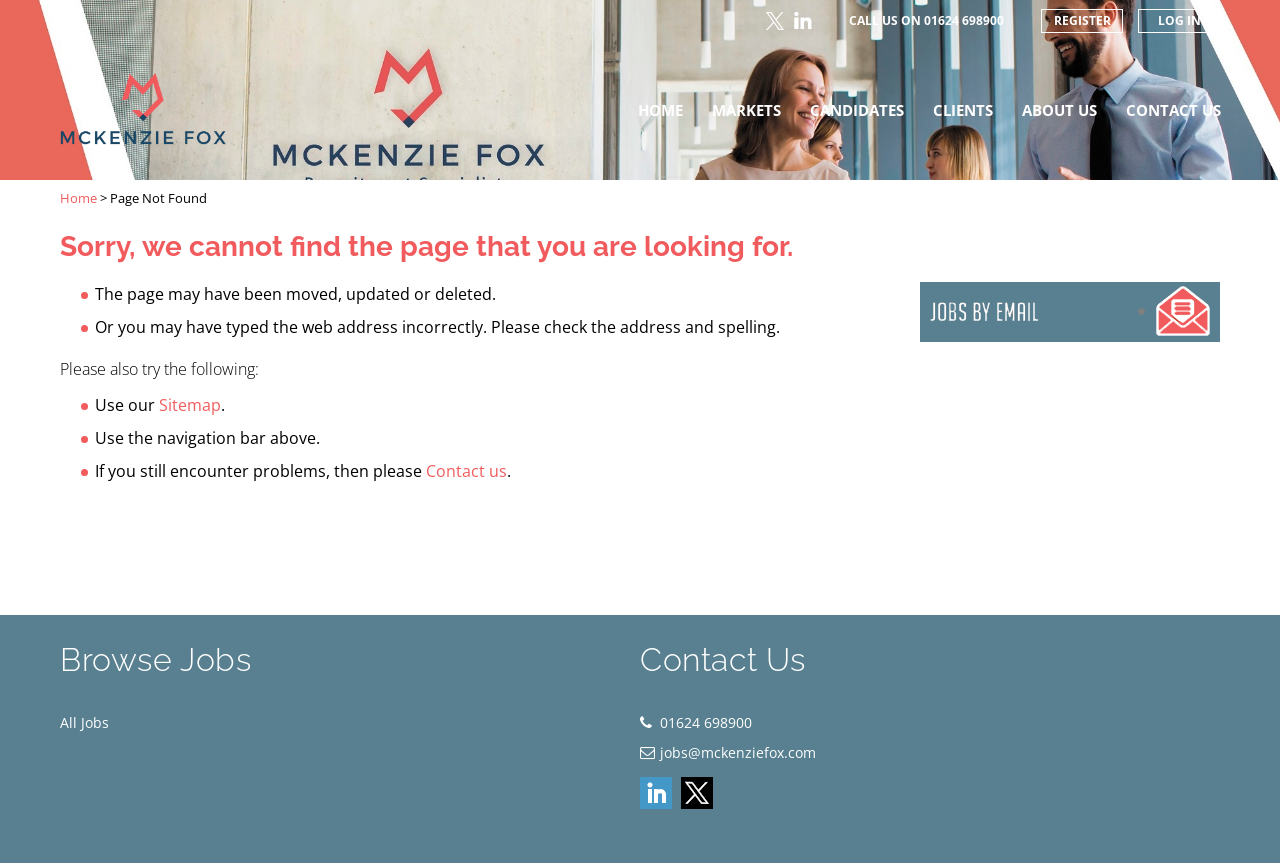Can you determine the bounding box coordinates of the area that needs to be clicked to fulfill the following instruction: "Go to Sitemap"?

[0.124, 0.457, 0.173, 0.482]